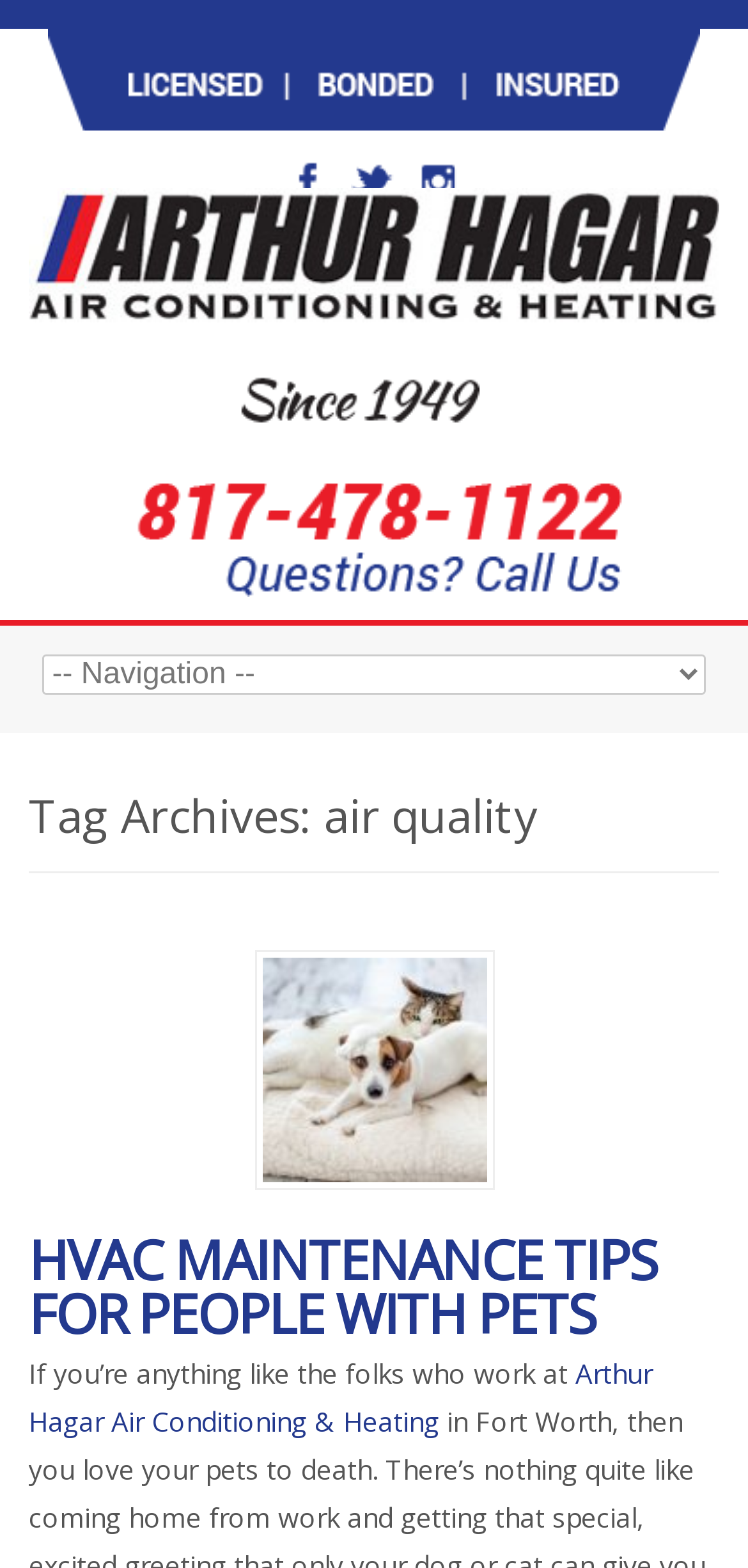Extract the primary heading text from the webpage.

Tag Archives: air quality